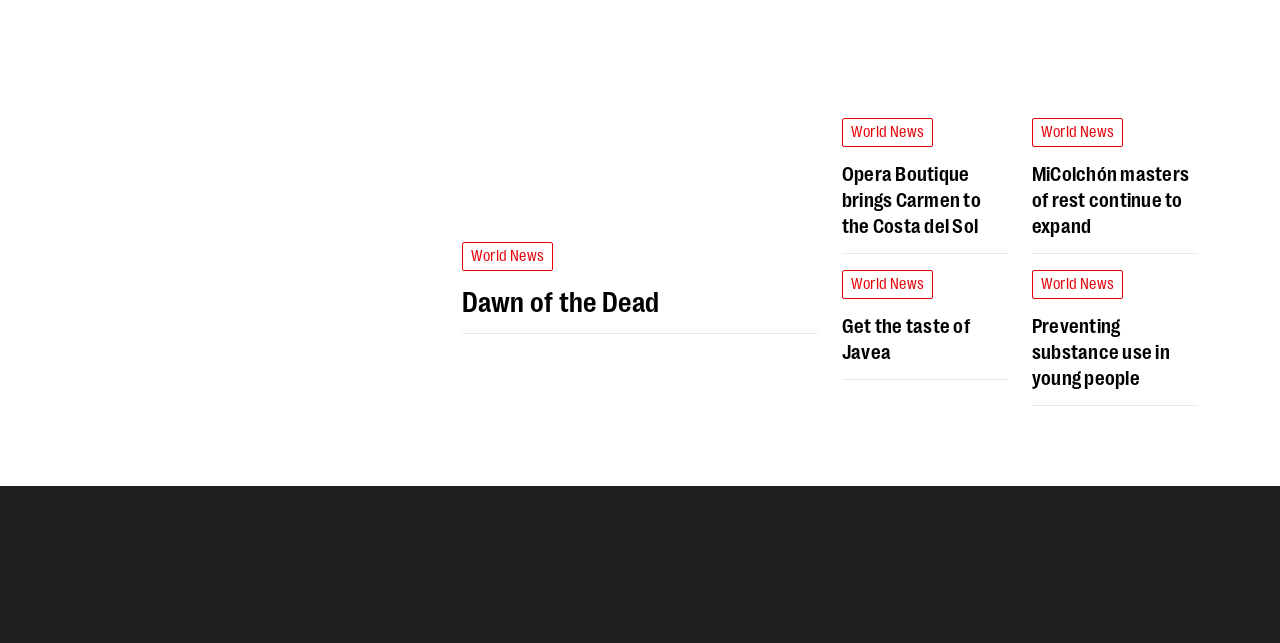How many news links are on the webpage?
Answer briefly with a single word or phrase based on the image.

8